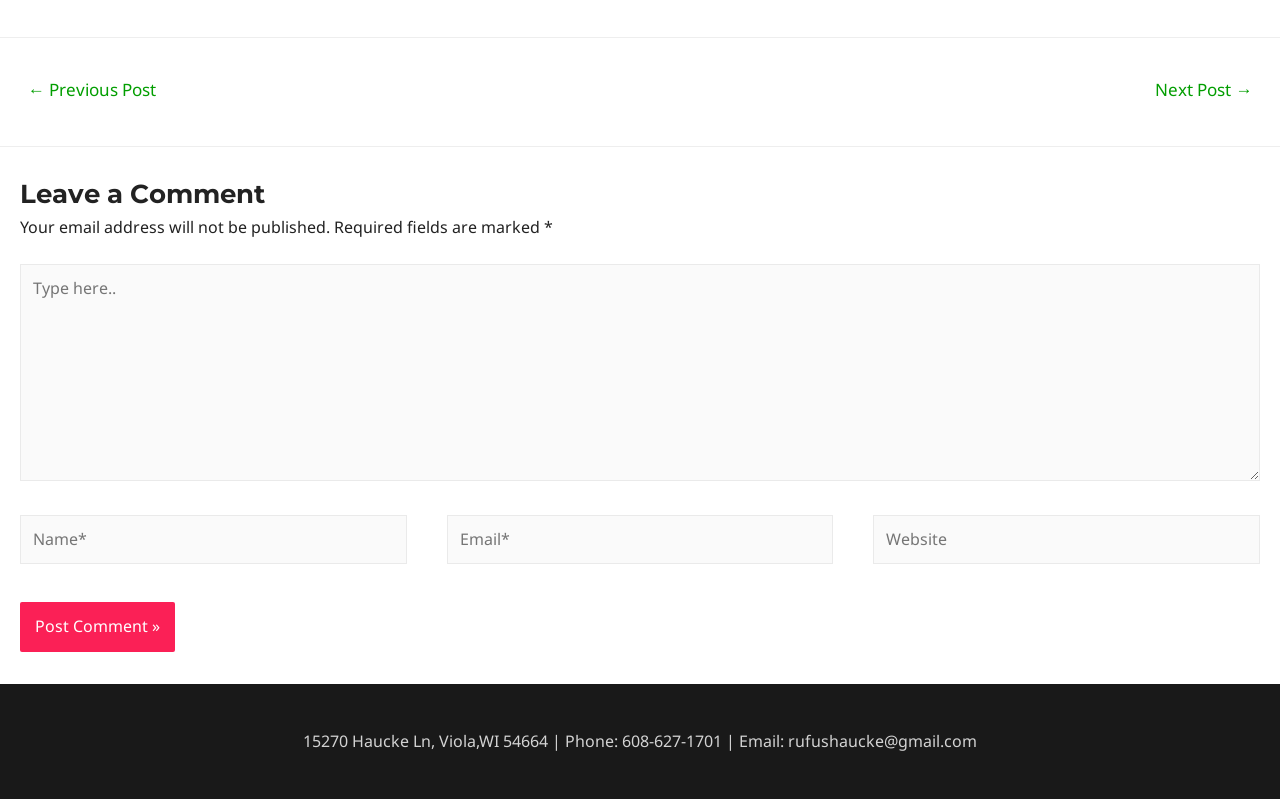What is the purpose of the text box at the top?
Kindly answer the question with as much detail as you can.

The text box at the top is for leaving a comment, as indicated by the heading 'Leave a Comment' above it and the presence of fields for name, email, and website below it.